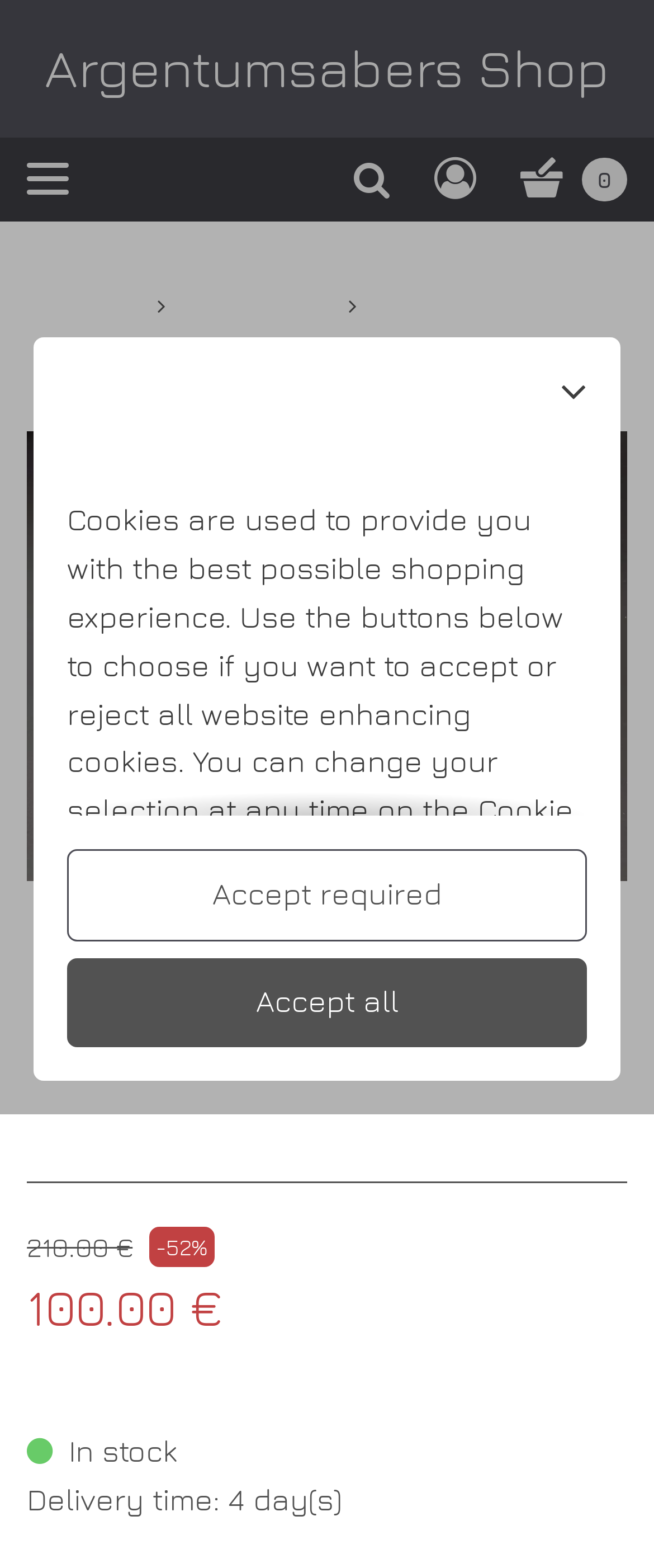Provide the bounding box coordinates for the area that should be clicked to complete the instruction: "View the custom saber options".

[0.564, 0.186, 0.8, 0.203]